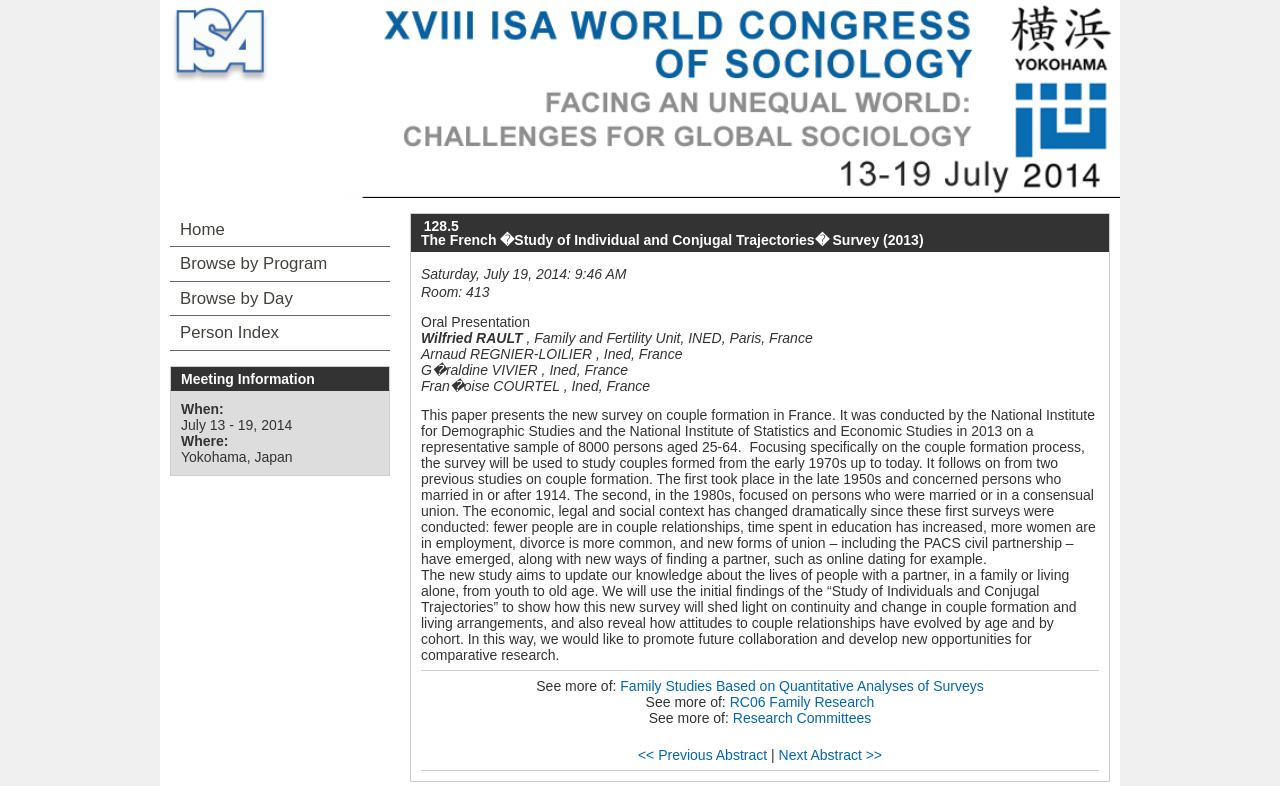Please give the bounding box coordinates of the area that should be clicked to fulfill the following instruction: "Browse by Program". The coordinates should be in the format of four float numbers from 0 to 1, i.e., [left, top, right, bottom].

[0.133, 0.314, 0.305, 0.357]